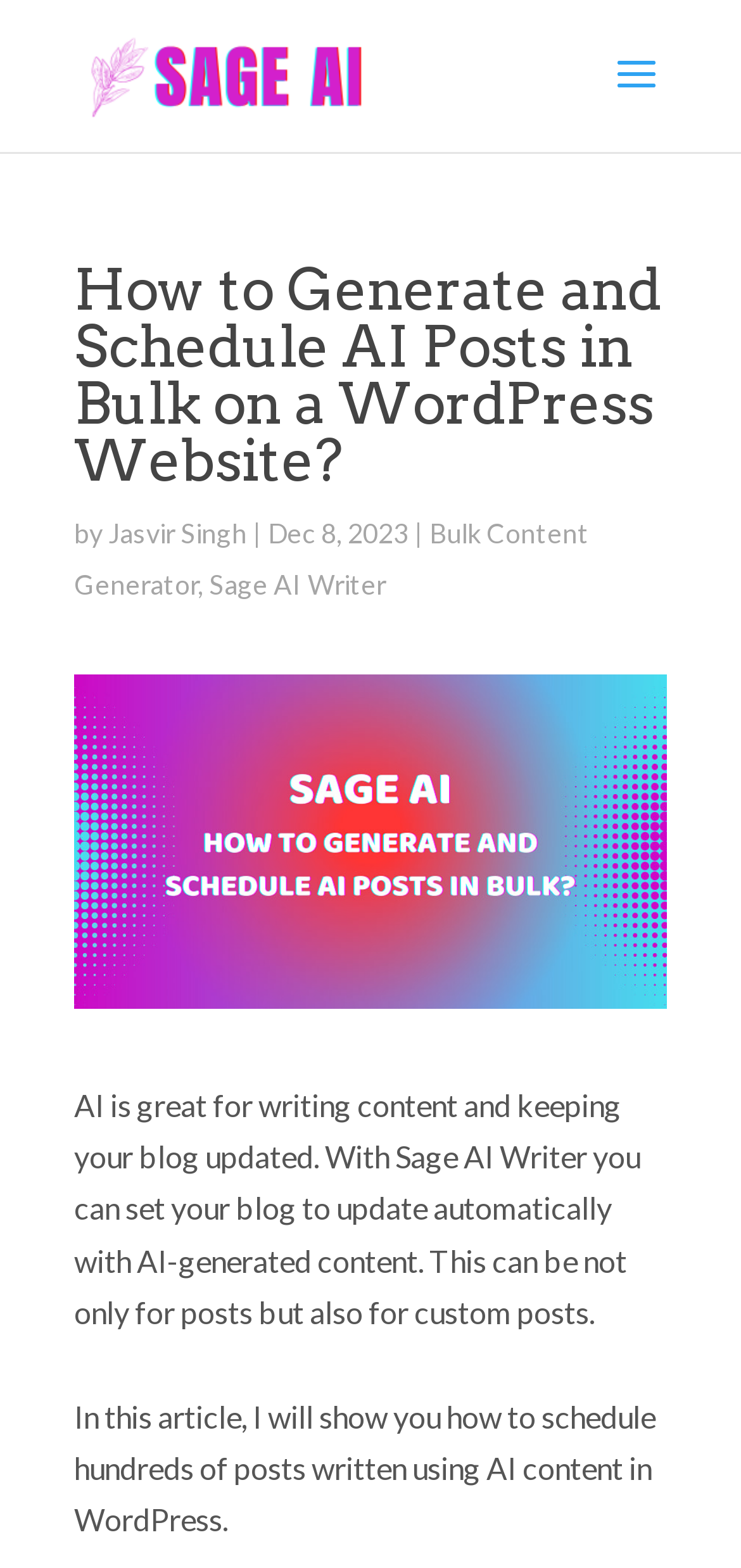What type of content can be generated using Sage AI Writer?
Use the screenshot to answer the question with a single word or phrase.

posts and custom posts